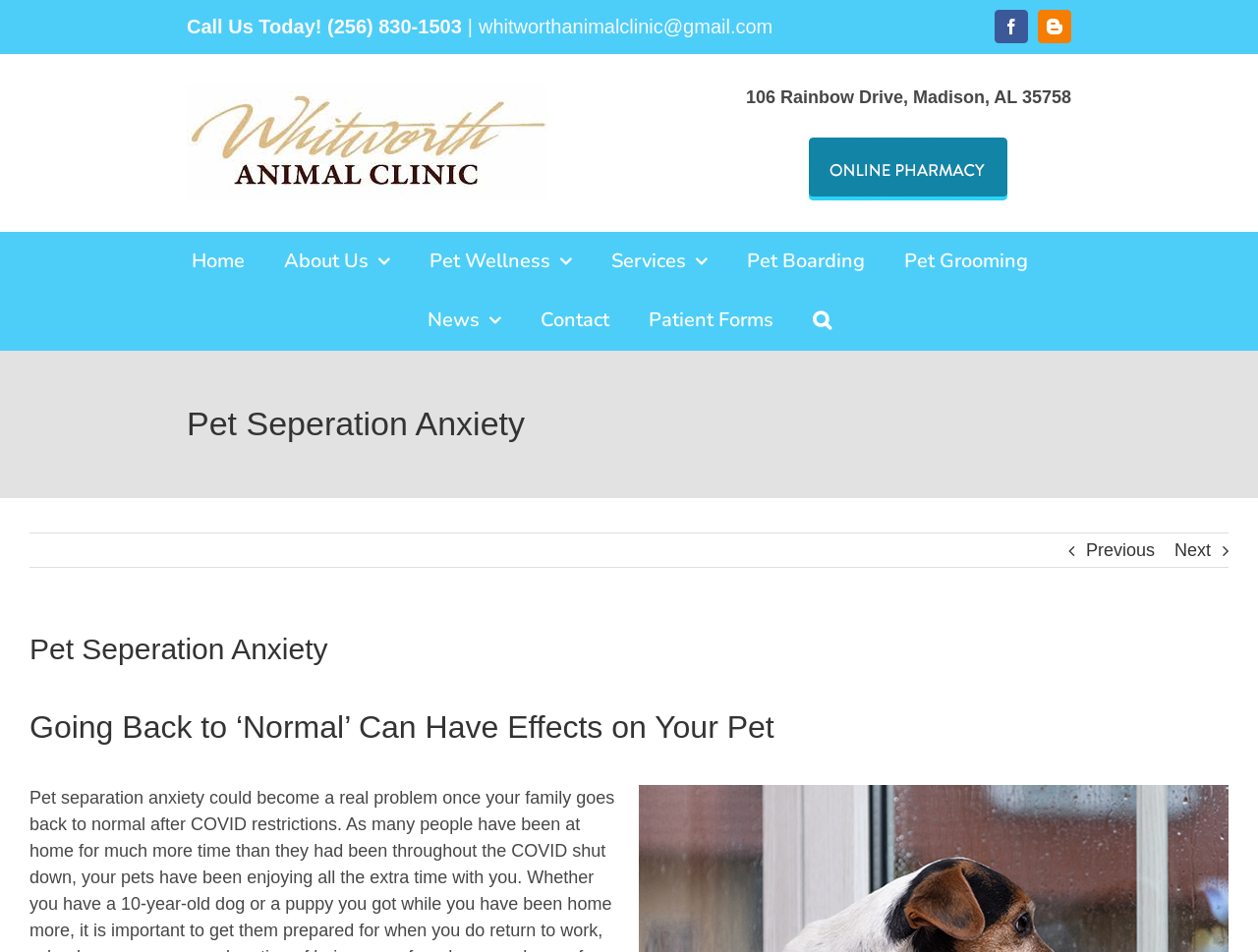What are the hours of operation for Whitworth Animal Clinic on Wednesday?
Please give a detailed and elaborate answer to the question.

I found the hours of operation for Whitworth Animal Clinic on Wednesday by looking at the contact information section of the webpage, which is located at the bottom of the page. The hours are listed as 'Wednesday: 8am – 5pm'.